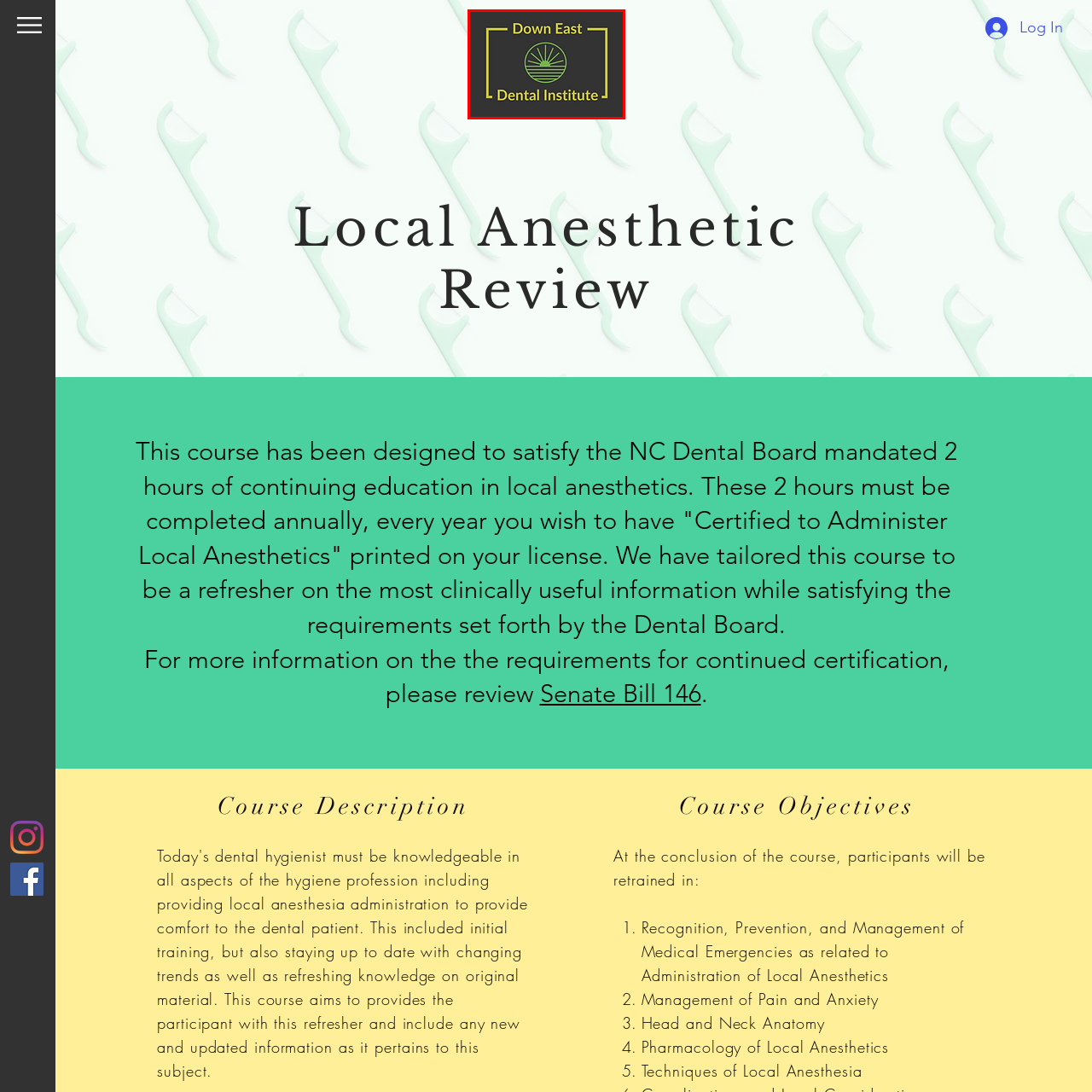Pay attention to the image highlighted by the red border, What is the name of the institution represented by the logo? Please give a one-word or short phrase answer.

Down East Dental Institute